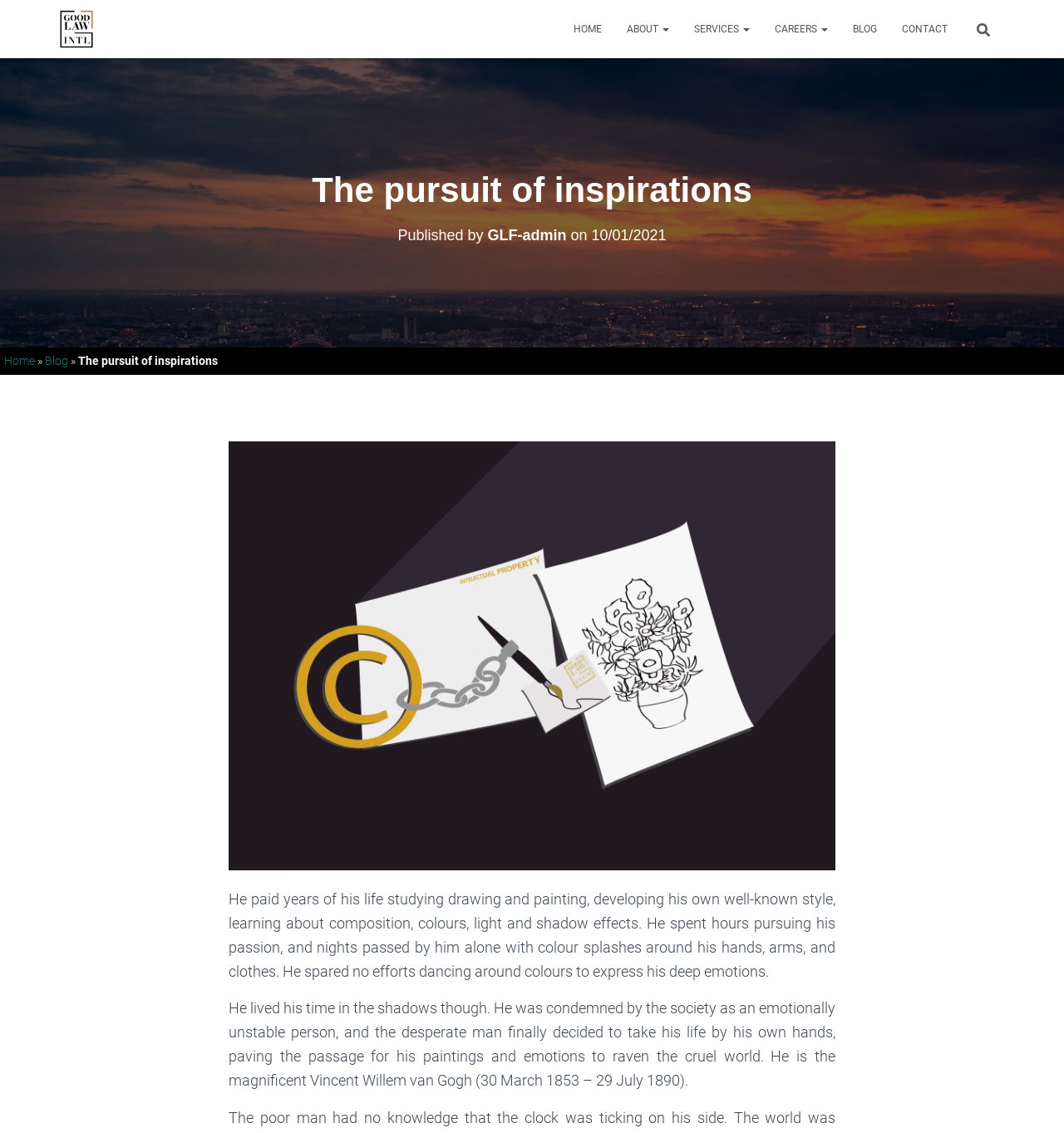What is the purpose of the search box?
Provide a detailed and extensive answer to the question.

The search box is located at the top-right corner of the webpage, and it has a placeholder text 'Search for:', which suggests that its purpose is to allow users to search for content within the website.